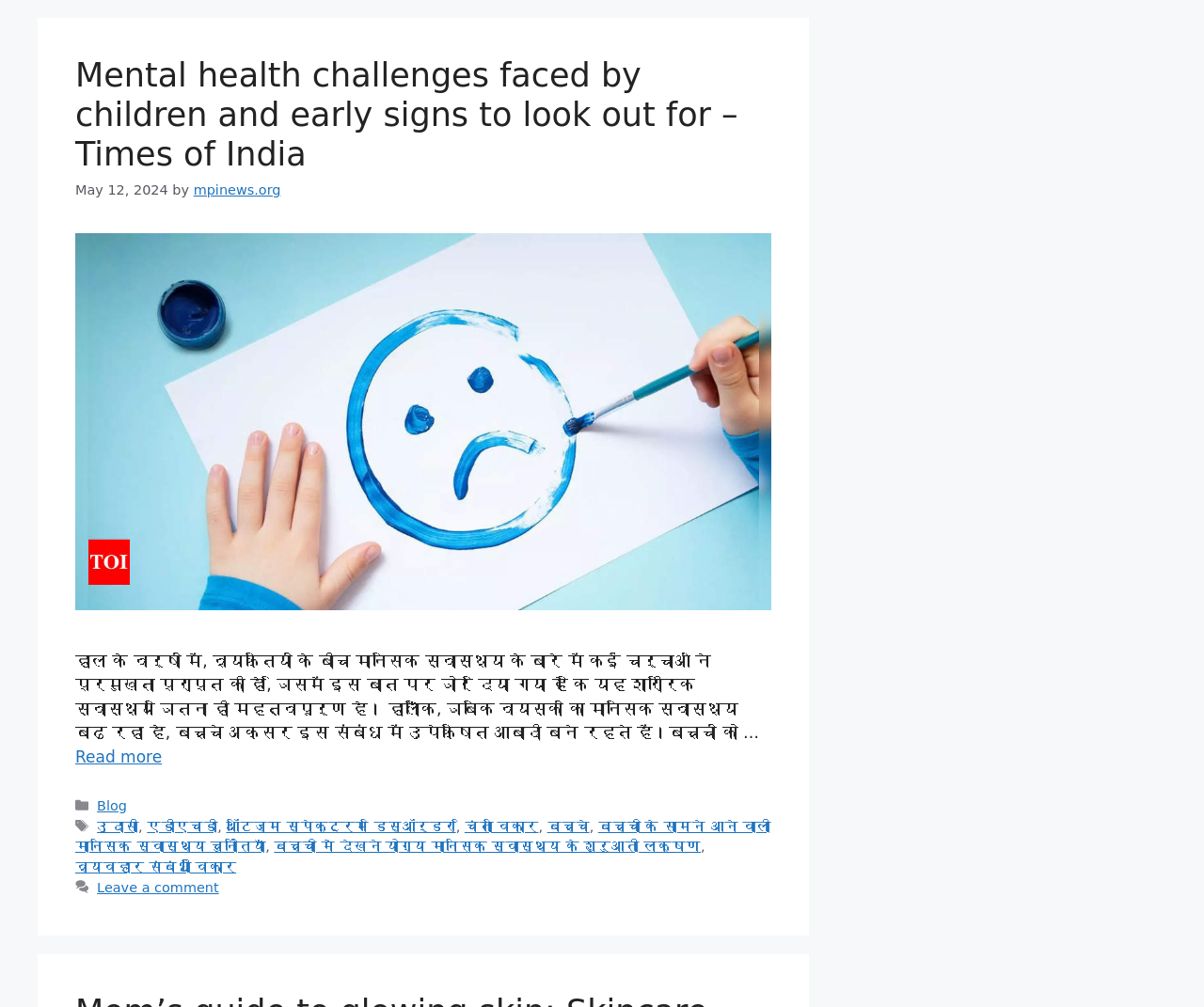Please determine the bounding box coordinates of the element to click on in order to accomplish the following task: "Leave a comment". Ensure the coordinates are four float numbers ranging from 0 to 1, i.e., [left, top, right, bottom].

[0.081, 0.874, 0.182, 0.889]